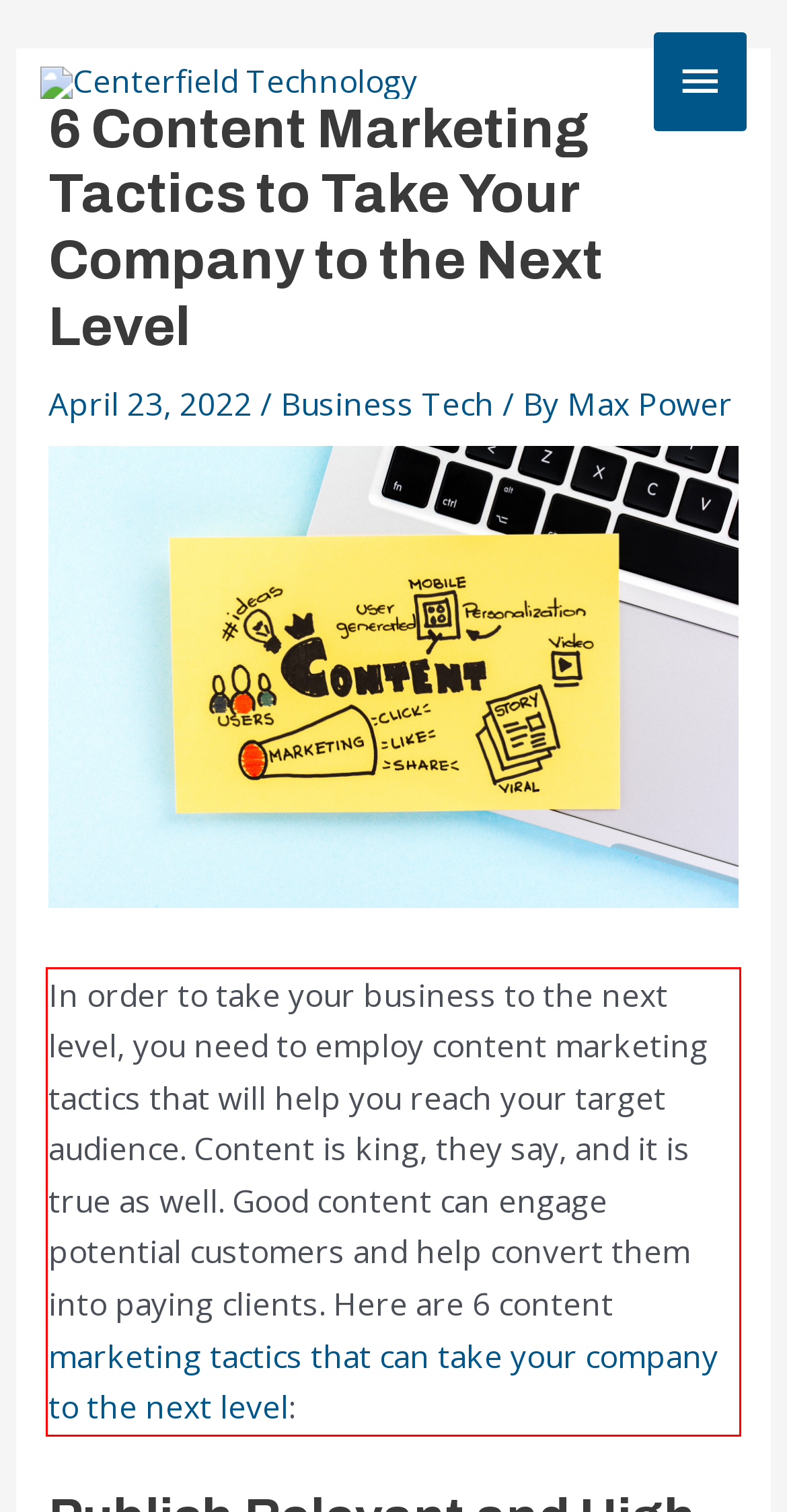Look at the provided screenshot of the webpage and perform OCR on the text within the red bounding box.

In order to take your business to the next level, you need to employ content marketing tactics that will help you reach your target audience. Content is king, they say, and it is true as well. Good content can engage potential customers and help convert them into paying clients. Here are 6 content marketing tactics that can take your company to the next level: